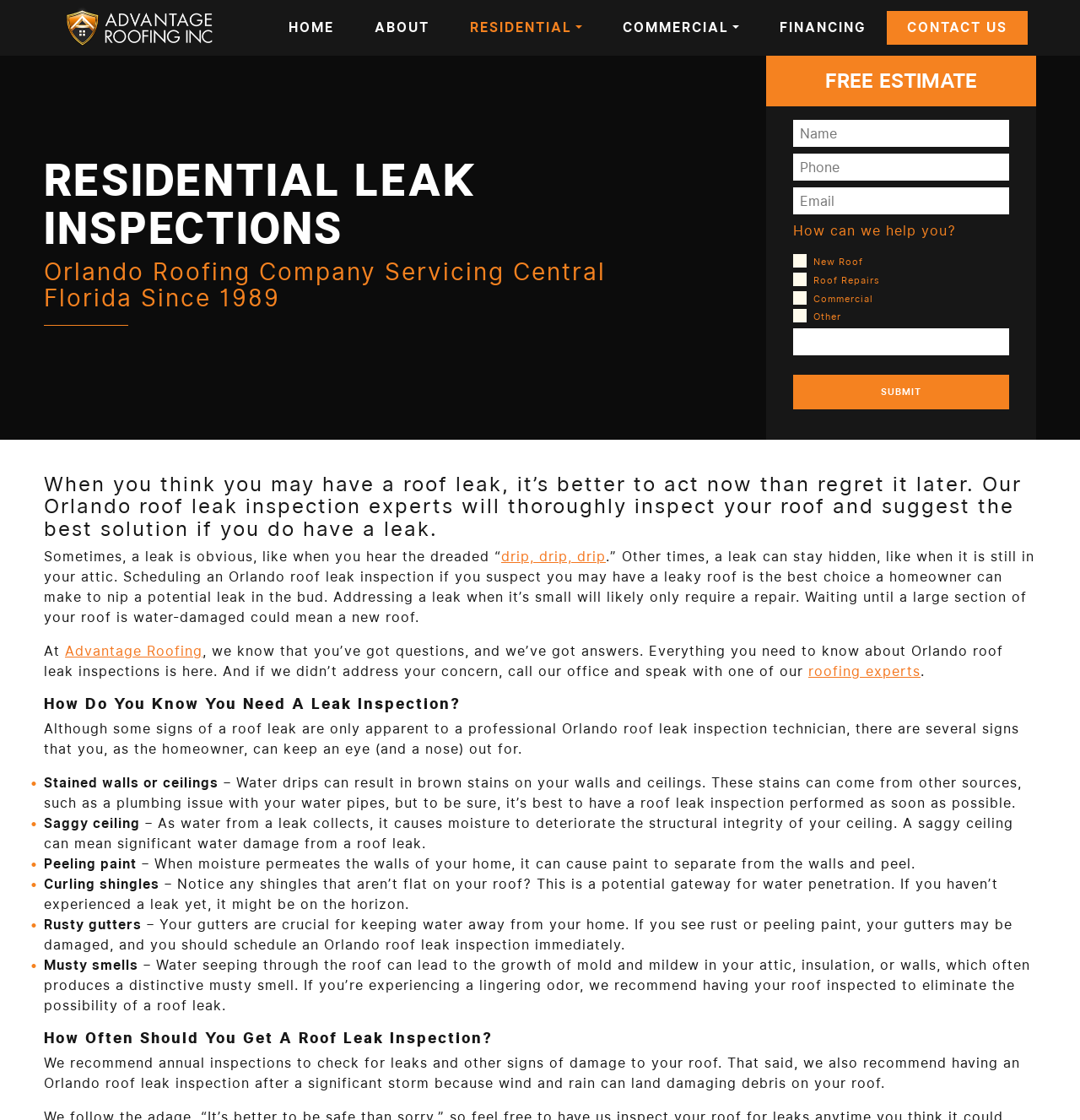Pinpoint the bounding box coordinates of the area that must be clicked to complete this instruction: "Read more about 'RESIDENTIAL LEAK INSPECTIONS'".

[0.041, 0.139, 0.647, 0.226]